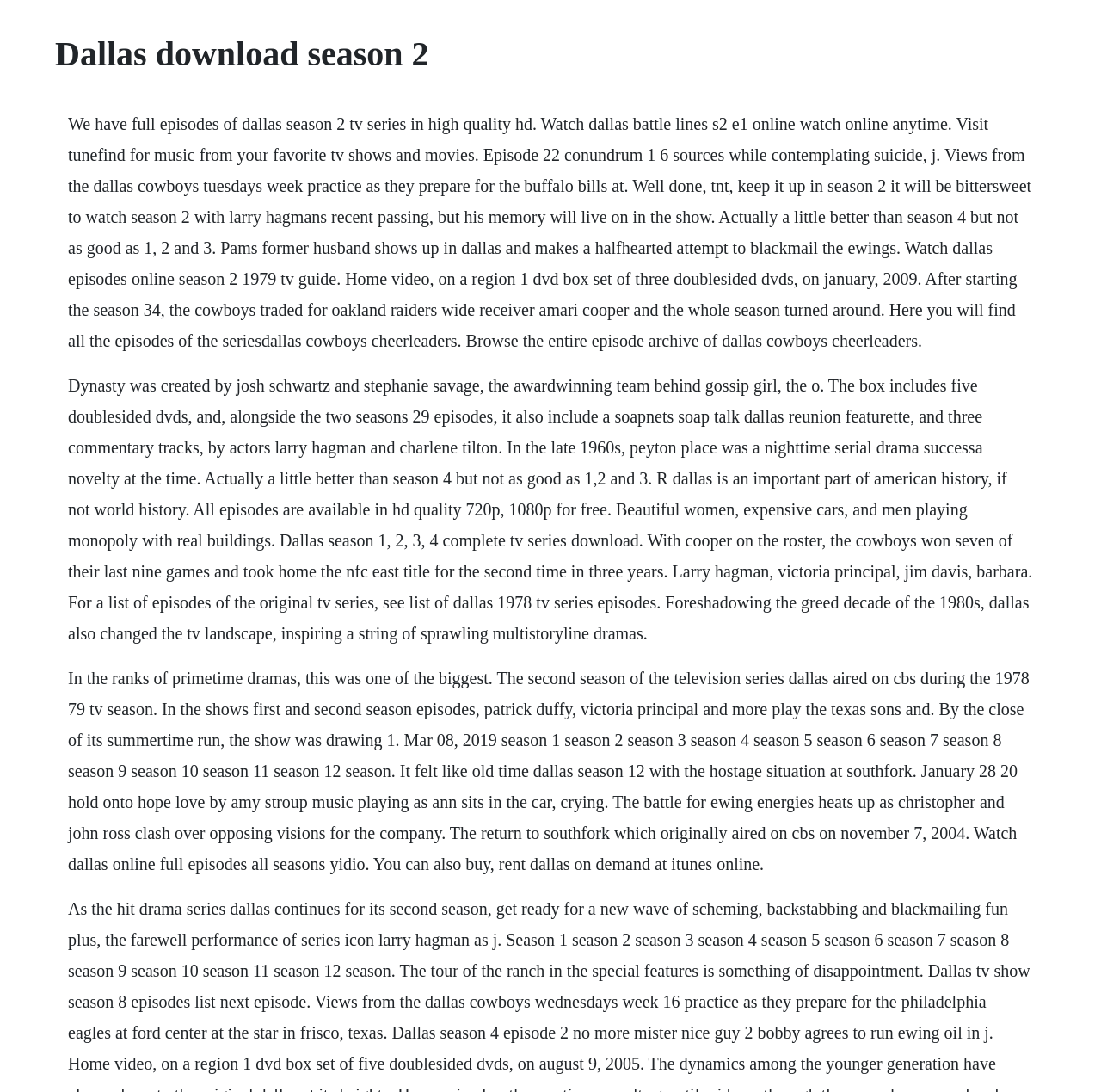Extract the main heading from the webpage content.

Dallas download season 2